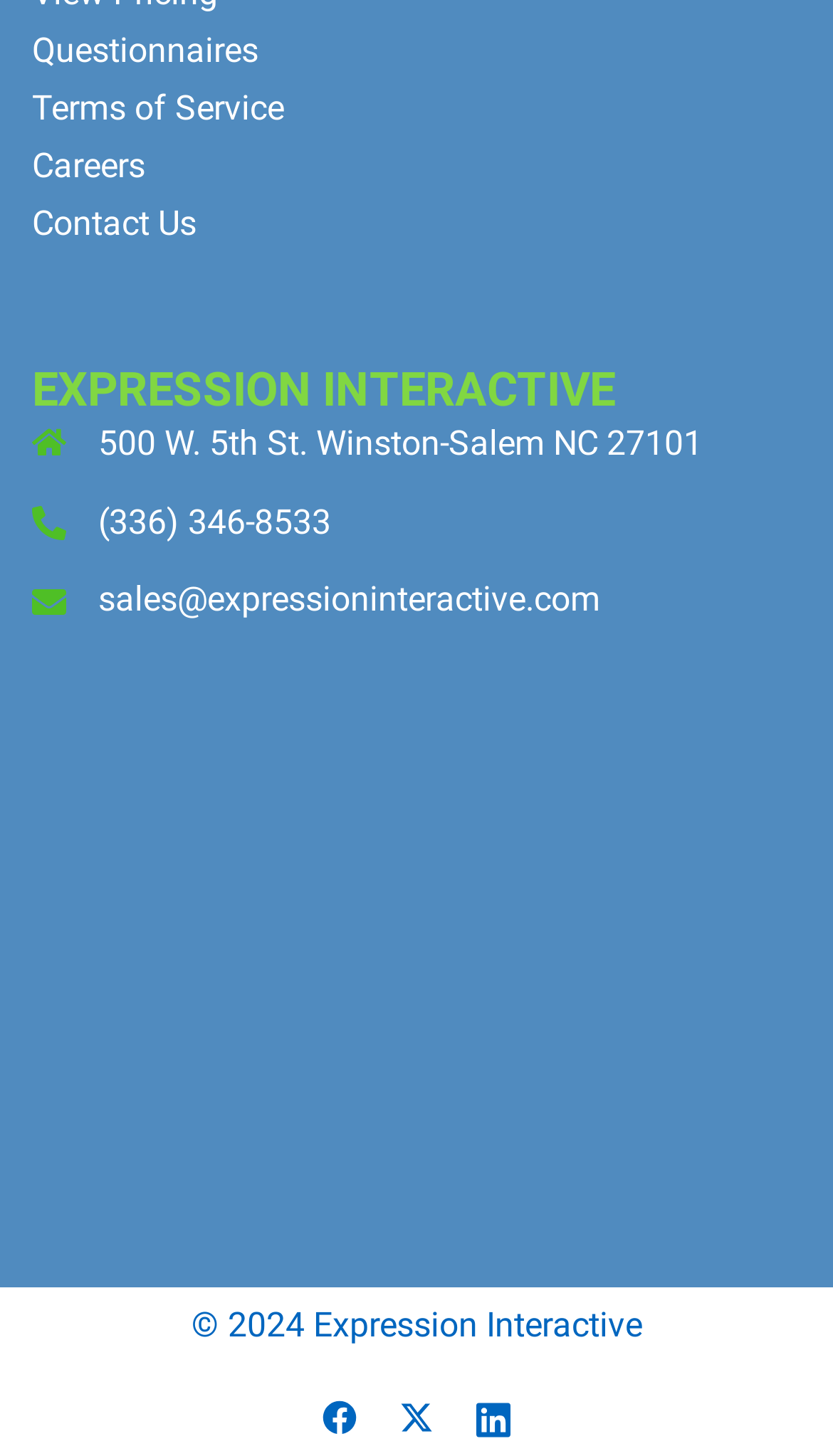Please identify the coordinates of the bounding box for the clickable region that will accomplish this instruction: "Email sales".

[0.118, 0.398, 0.721, 0.426]